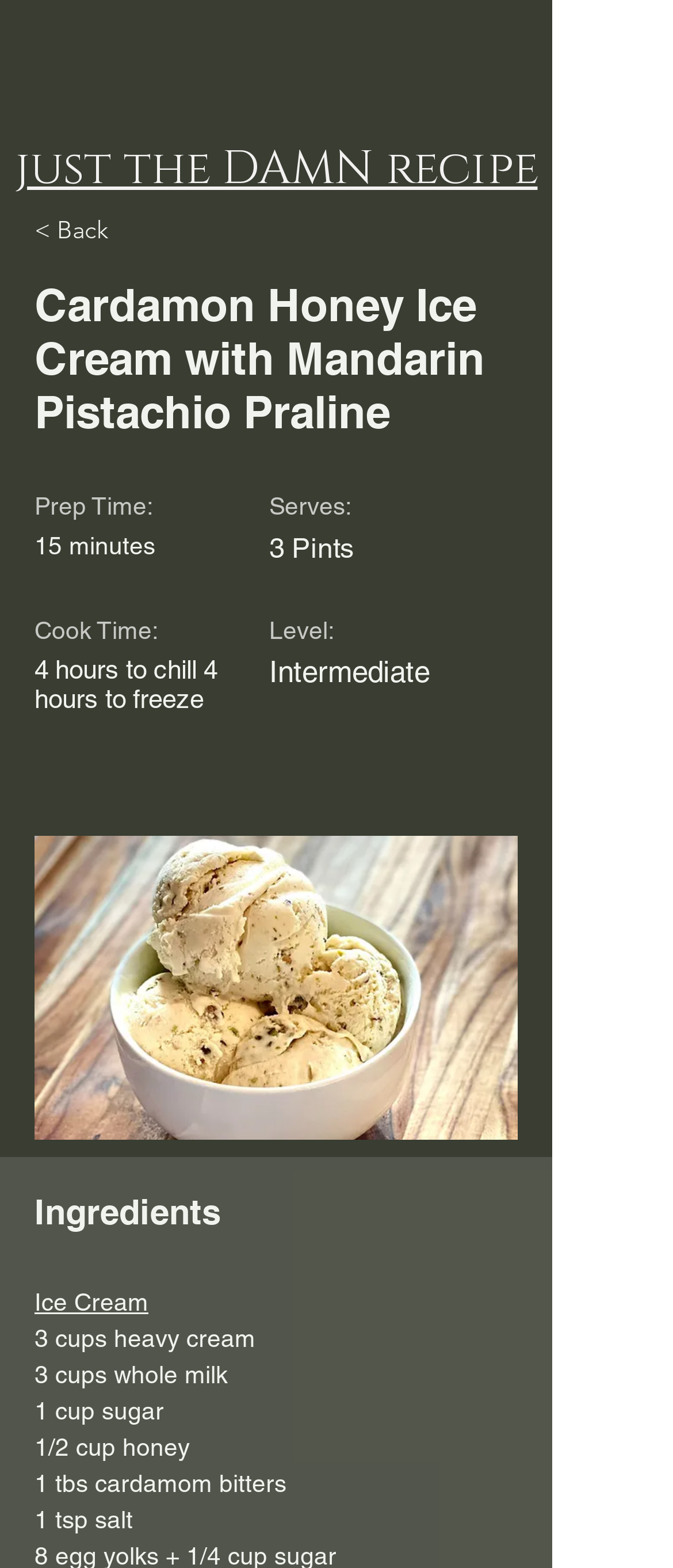Find the headline of the webpage and generate its text content.

Cardamon Honey Ice Cream with Mandarin Pistachio Praline